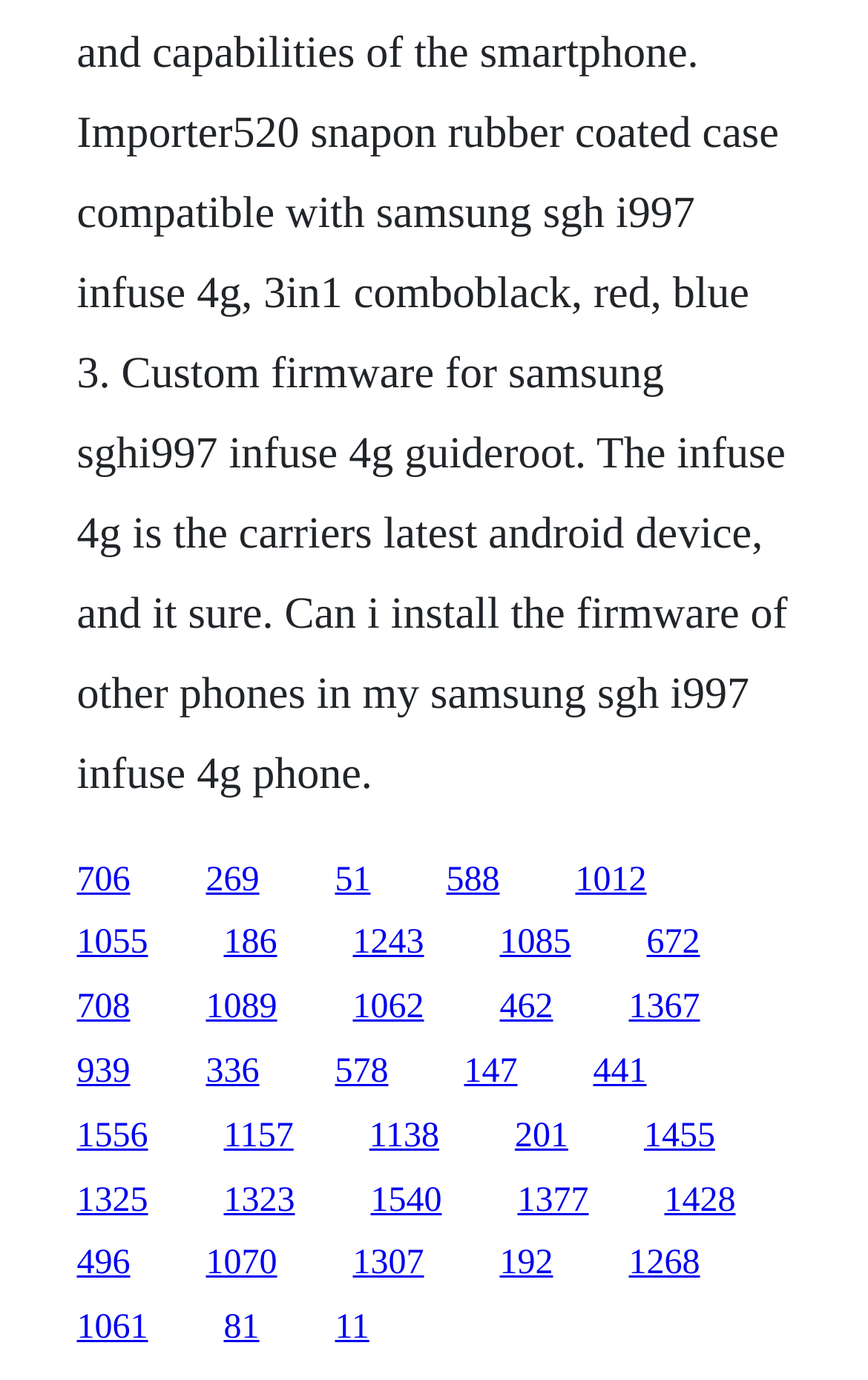Determine the bounding box coordinates of the target area to click to execute the following instruction: "View Special Design Mirror Modern Customized Long Shaped Standing Soft Roll Full Length Mirror."

None